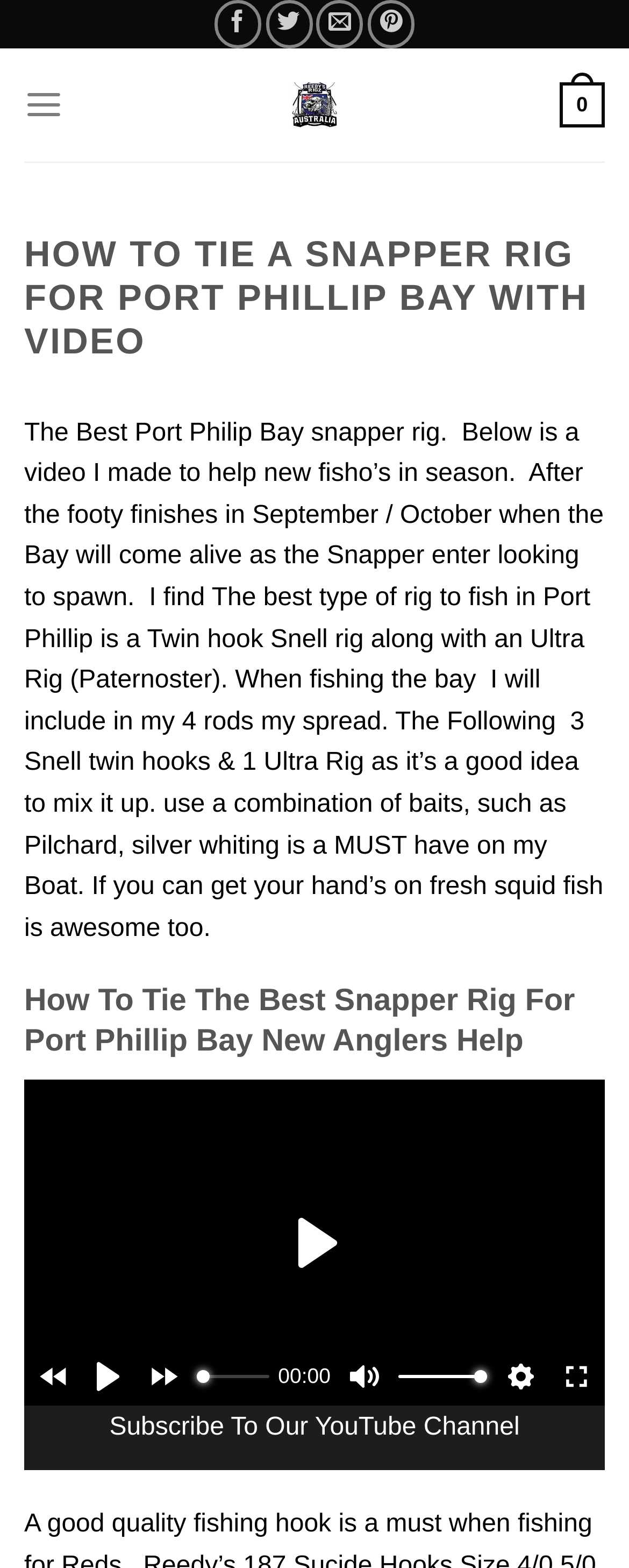Based on the element description Believing In You, identify the bounding box coordinates for the UI element. The coordinates should be in the format (top-left x, top-left y, bottom-right x, bottom-right y) and within the 0 to 1 range.

None